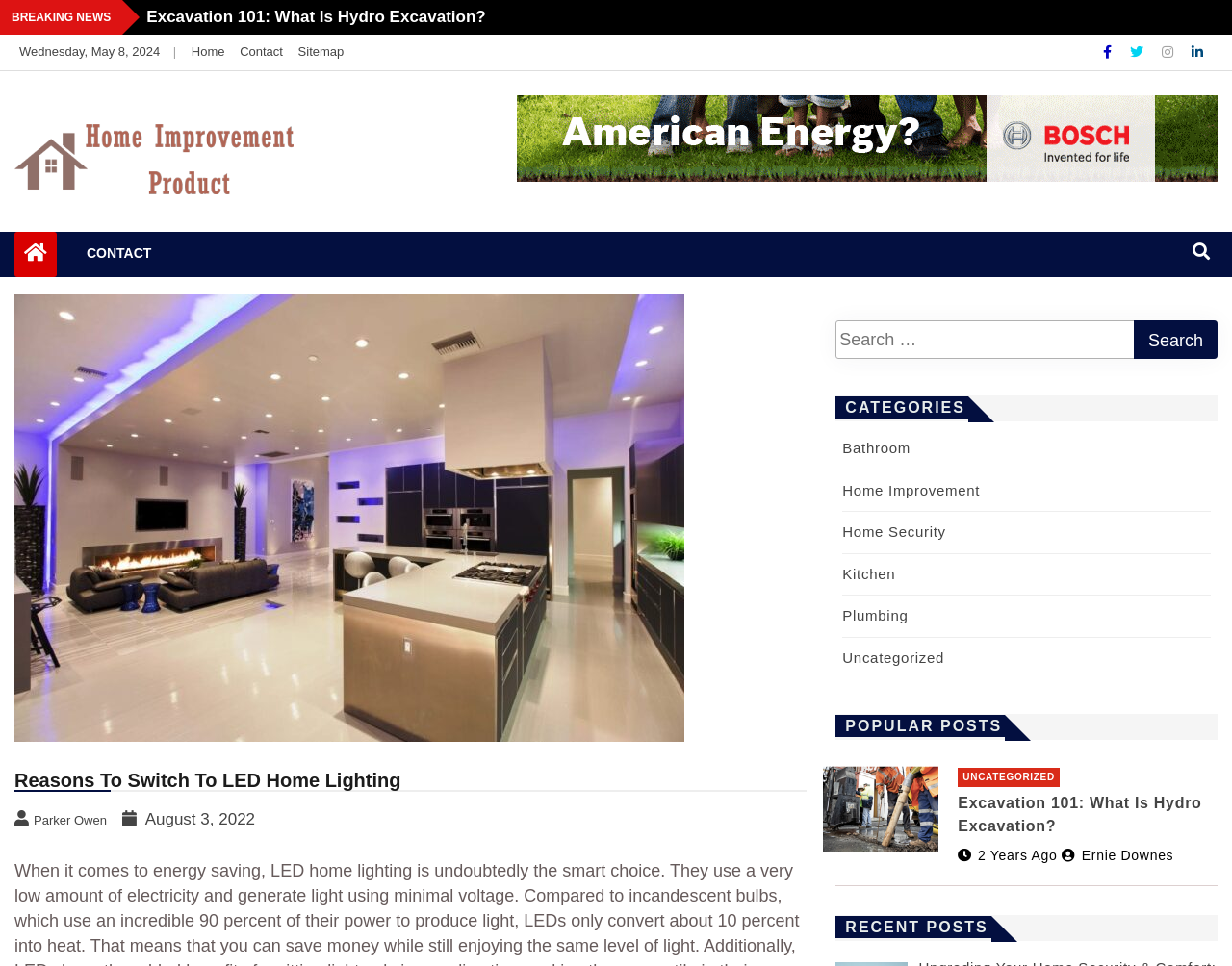Kindly determine the bounding box coordinates of the area that needs to be clicked to fulfill this instruction: "Click on the 'Home' link".

[0.155, 0.046, 0.182, 0.061]